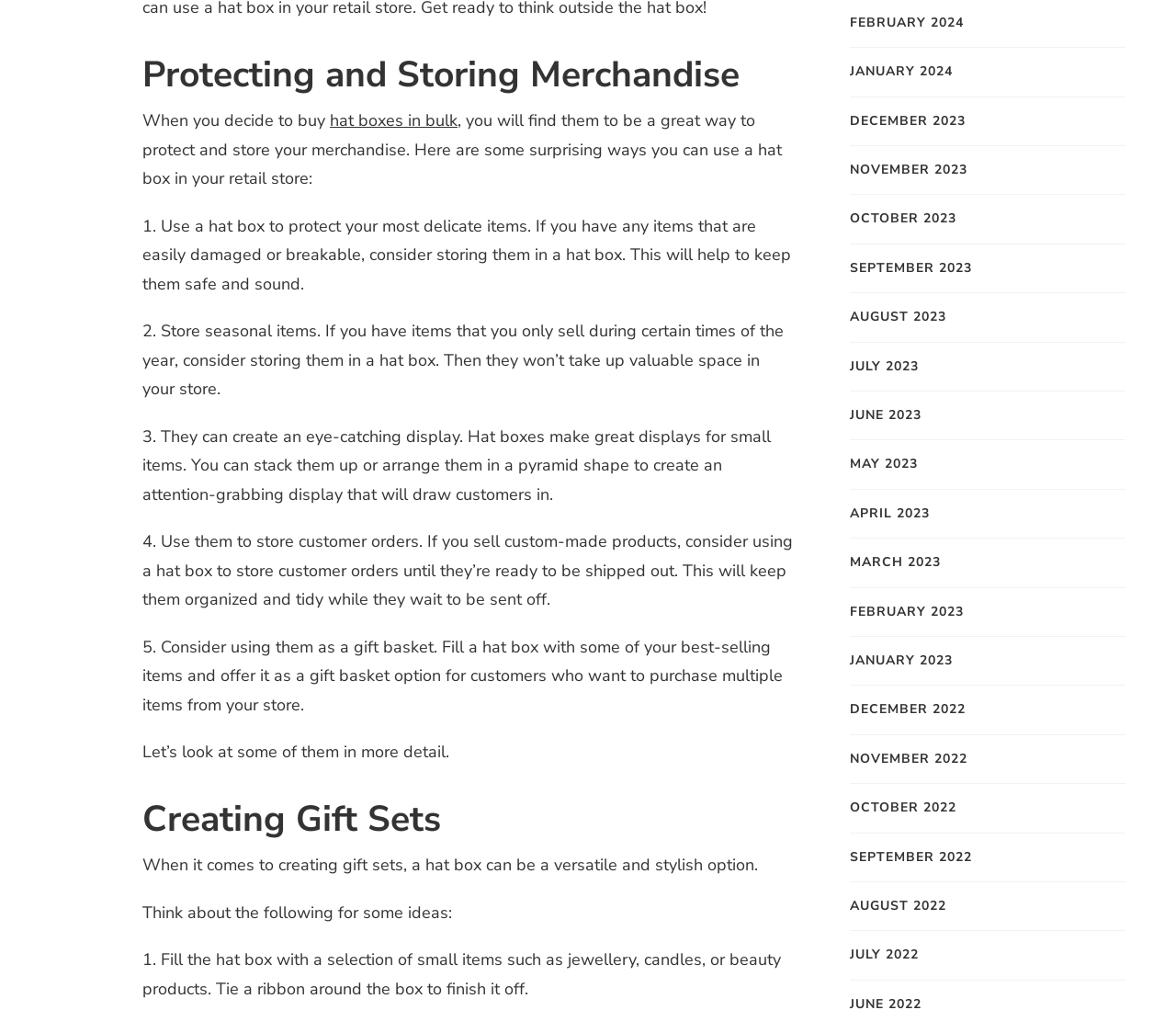What is the purpose of using a hat box to store customer orders?
Using the visual information, respond with a single word or phrase.

To keep them organized and tidy